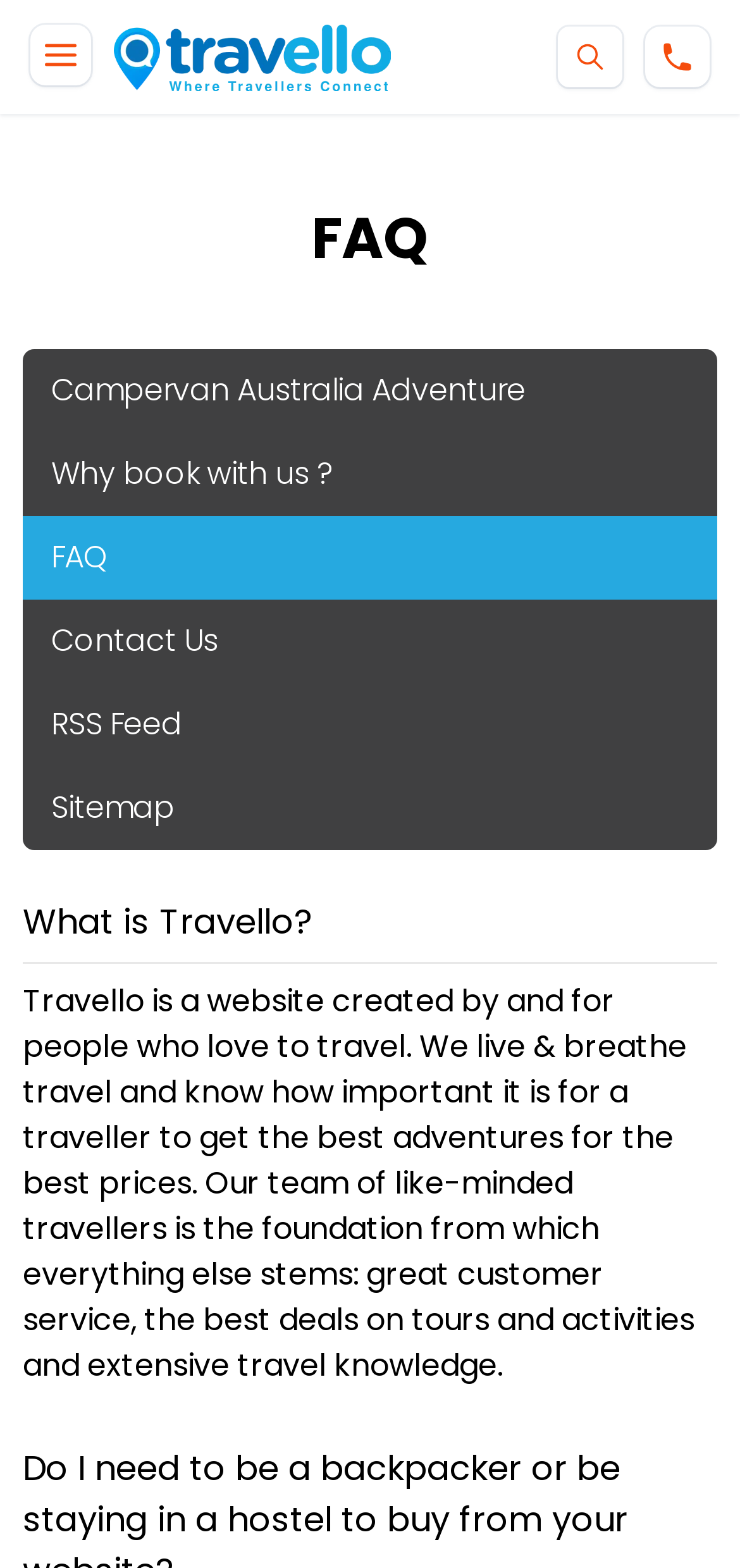Please specify the bounding box coordinates of the region to click in order to perform the following instruction: "Read about Campervan Australia Adventure".

[0.031, 0.223, 0.969, 0.276]